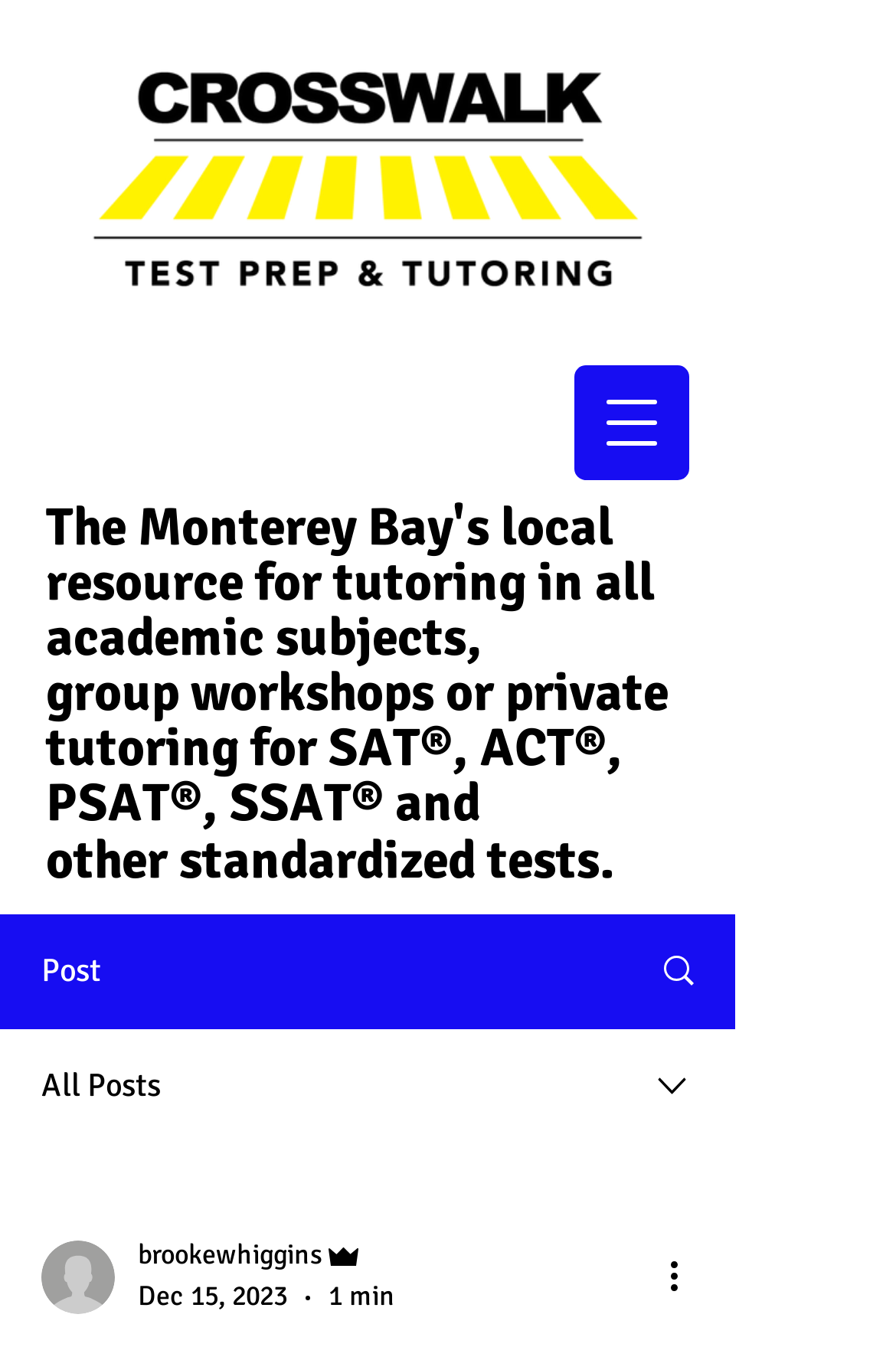Detail the various sections and features of the webpage.

The webpage appears to be a blog post or article page, with a focus on the New SAT and math practice. At the top of the page, there is a heading that describes the Monterey Bay's local resource for tutoring in various academic subjects and standardized tests. 

To the right of the heading, there is a button to open a navigation menu. Above the heading, there is a logo image of Crosswalk CMYK. 

Below the heading, there is a section with a post title, "New SAT: Easy Math Practice You Must Do". On the right side of this section, there are several icons and links, including a link to "All Posts" and a combobox with a dropdown menu. 

Further down the page, there is a section with the author's information, including a writer's picture, name "brookewhiggins", and role "Admin". The post's date and time, "Dec 15, 2023, 1 min", are also displayed in this section. 

At the bottom of the page, there is a button labeled "More actions" with an accompanying image.